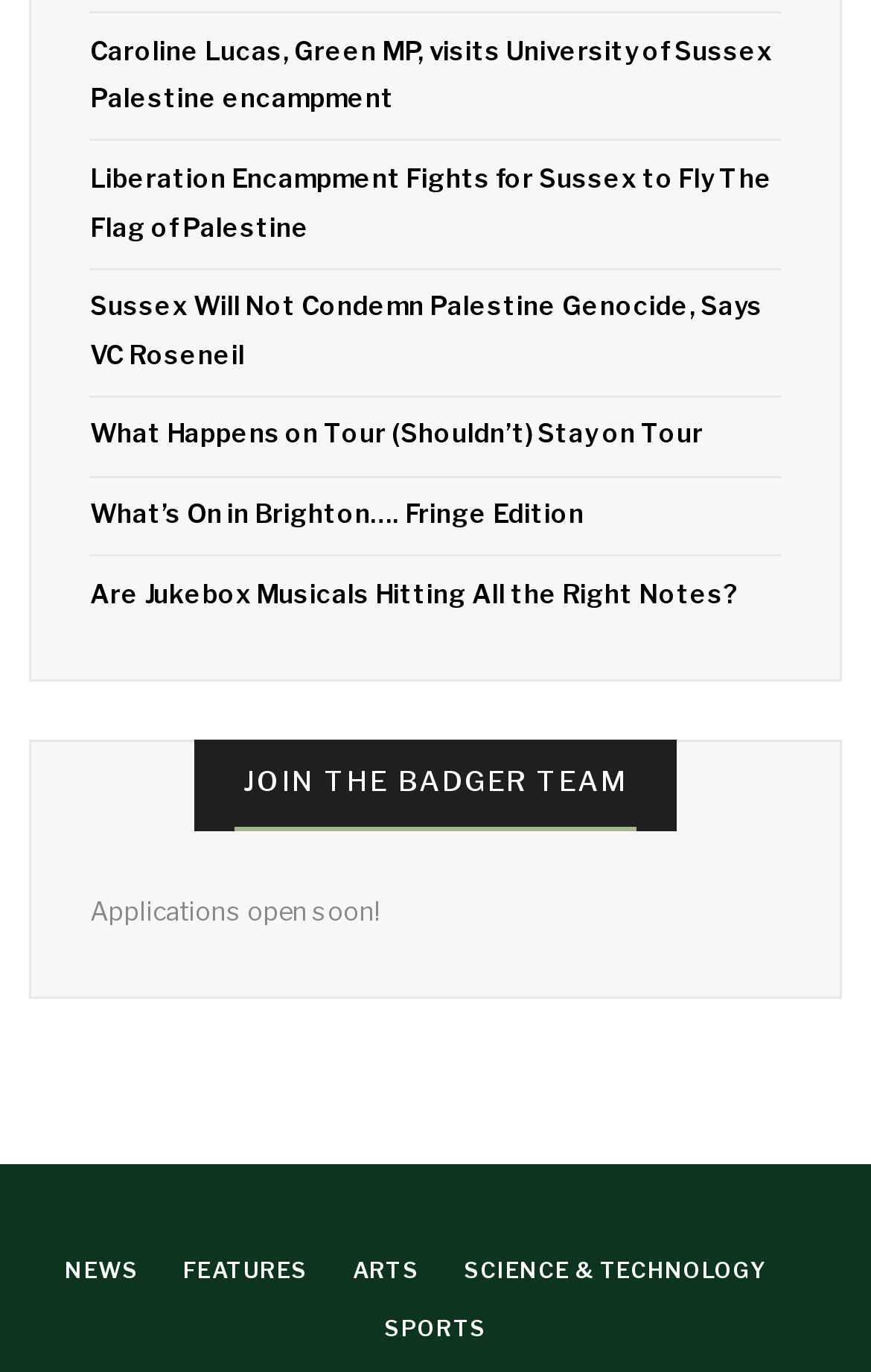Please specify the bounding box coordinates of the clickable section necessary to execute the following command: "Check out the features section".

[0.21, 0.917, 0.354, 0.935]